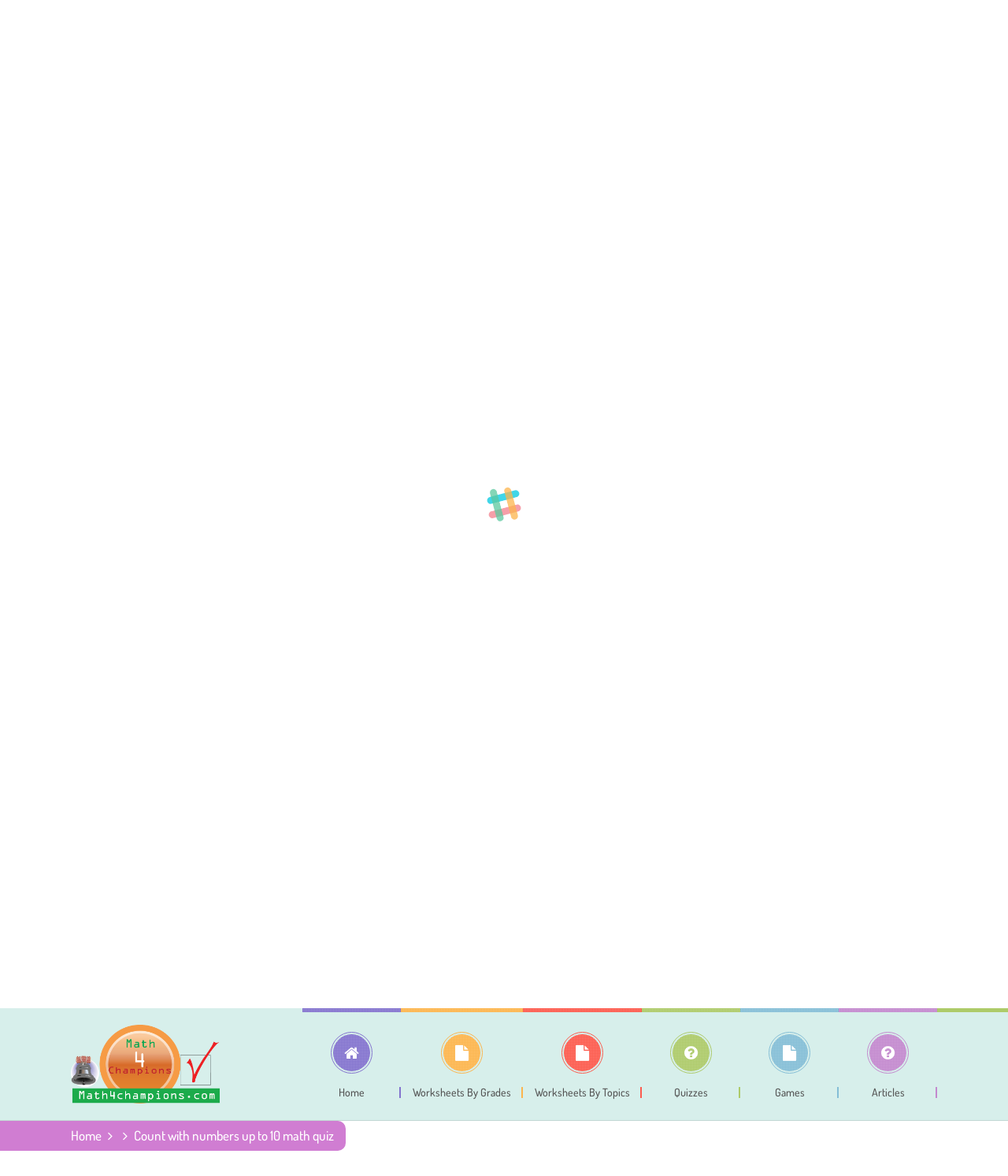Predict the bounding box coordinates of the UI element that matches this description: "title="Math Champions"". The coordinates should be in the format [left, top, right, bottom] with each value between 0 and 1.

[0.07, 0.857, 0.218, 0.952]